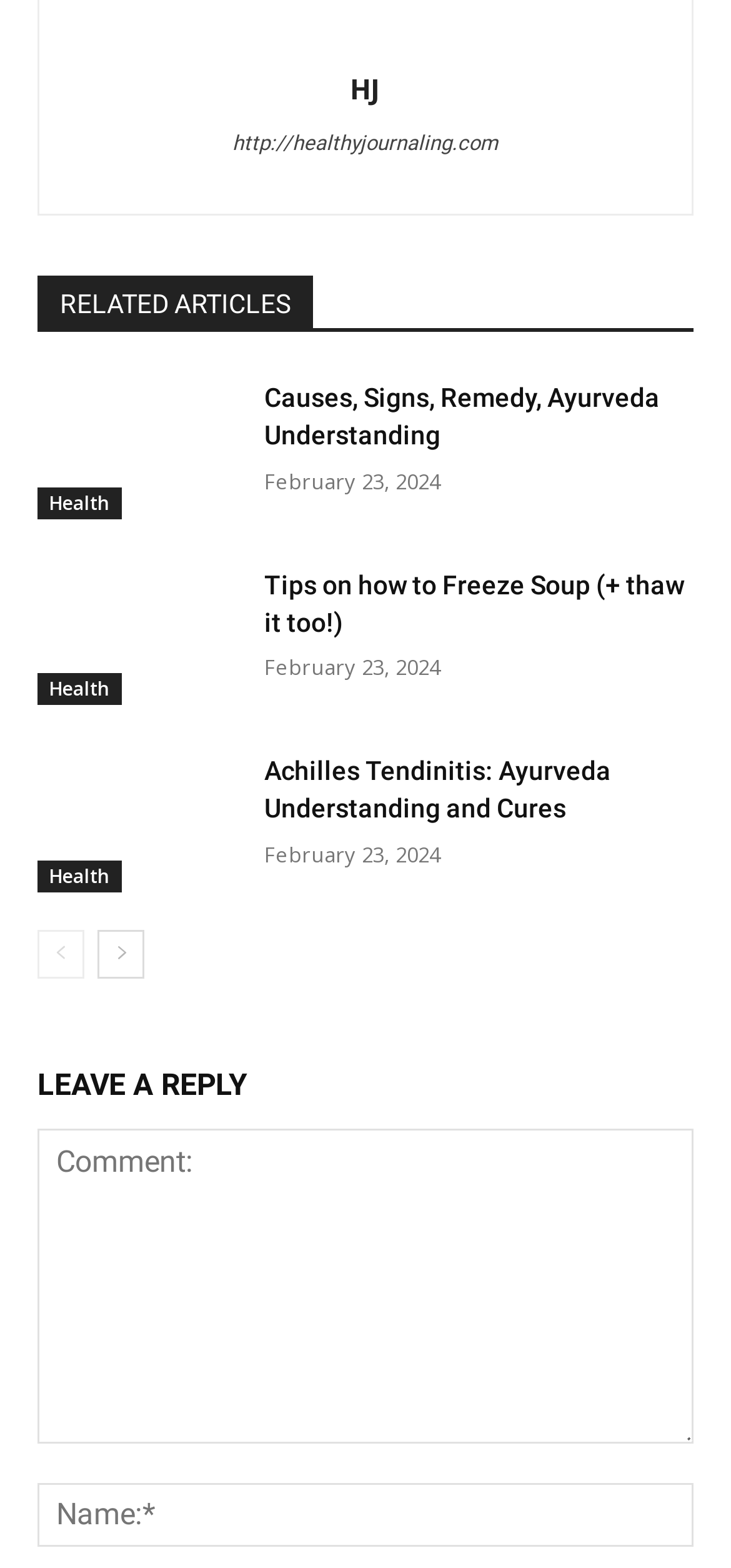How many pages of articles are there?
Your answer should be a single word or phrase derived from the screenshot.

At least 2